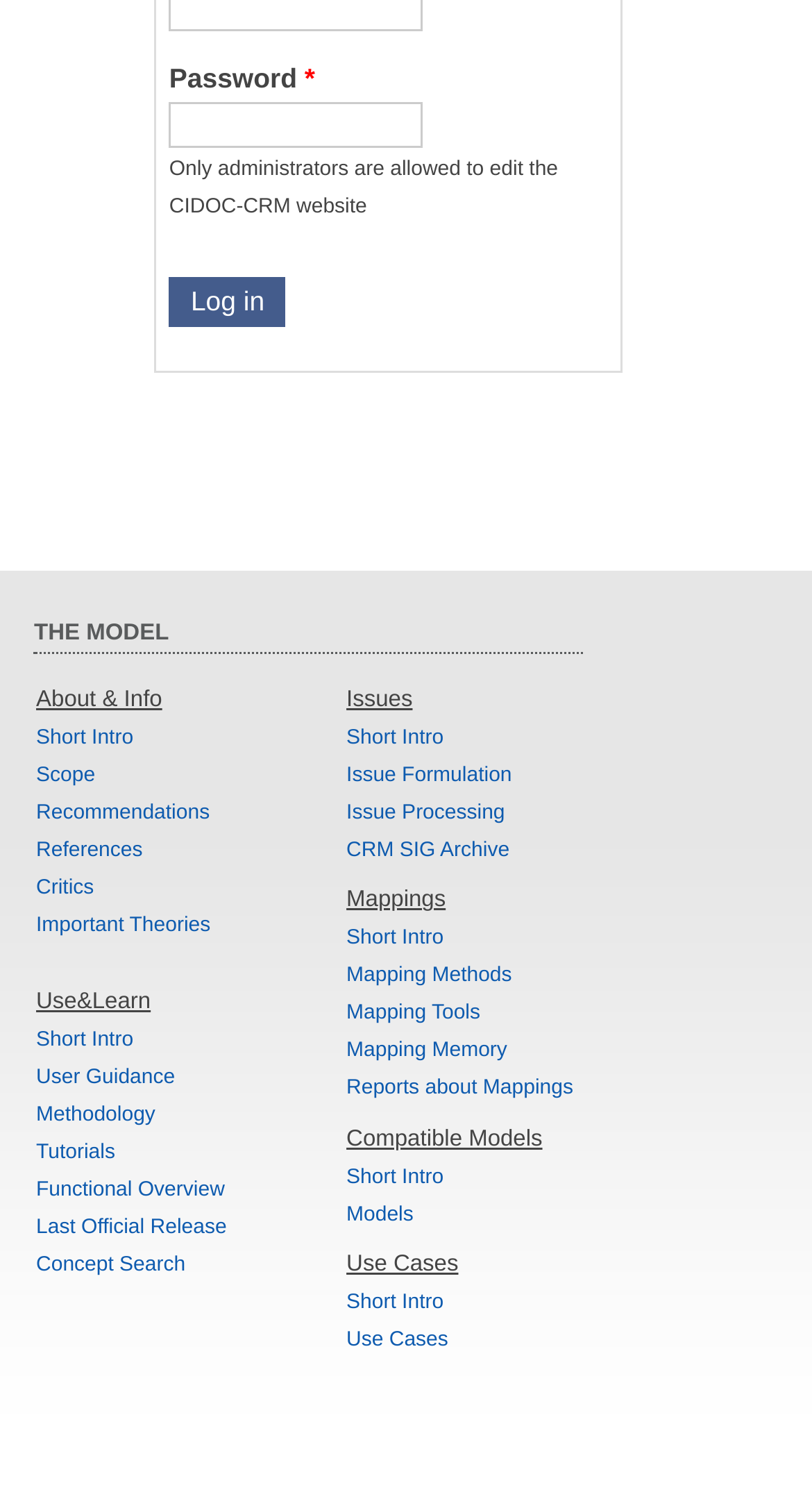Identify the bounding box coordinates for the element you need to click to achieve the following task: "Read about the model". The coordinates must be four float values ranging from 0 to 1, formatted as [left, top, right, bottom].

[0.042, 0.411, 0.208, 0.428]